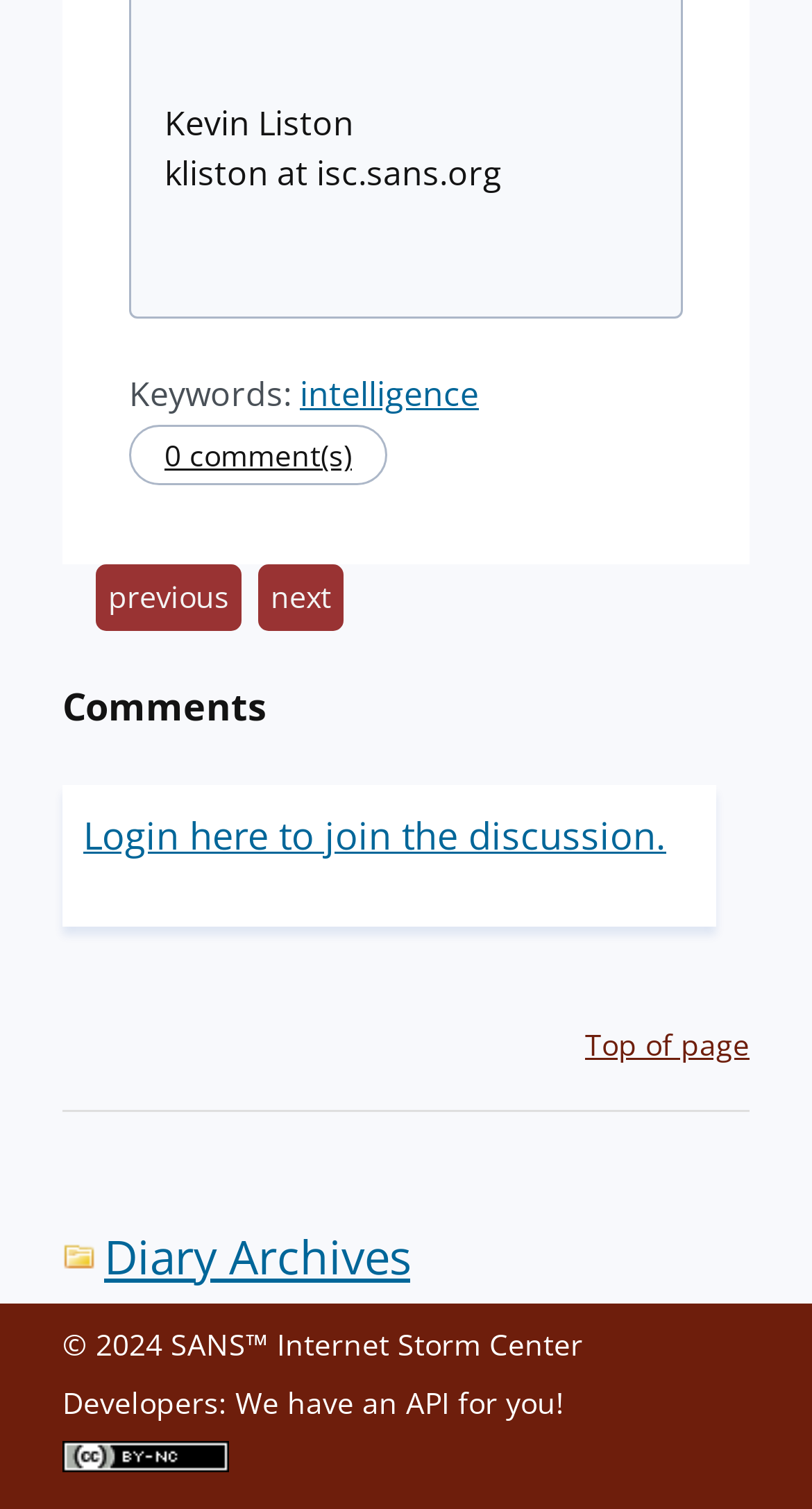Pinpoint the bounding box coordinates of the area that should be clicked to complete the following instruction: "View previous page". The coordinates must be given as four float numbers between 0 and 1, i.e., [left, top, right, bottom].

[0.118, 0.374, 0.297, 0.418]